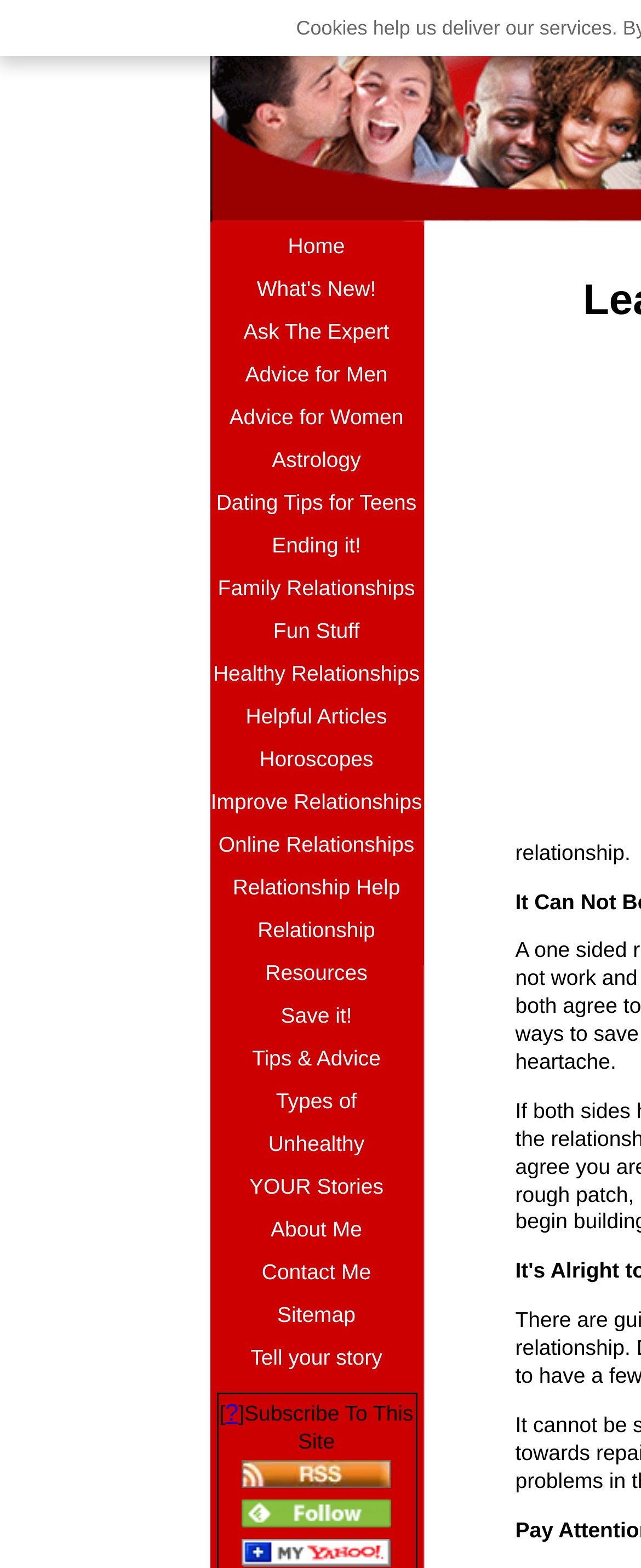Could you locate the bounding box coordinates for the section that should be clicked to accomplish this task: "read helpful articles".

[0.327, 0.444, 0.66, 0.471]